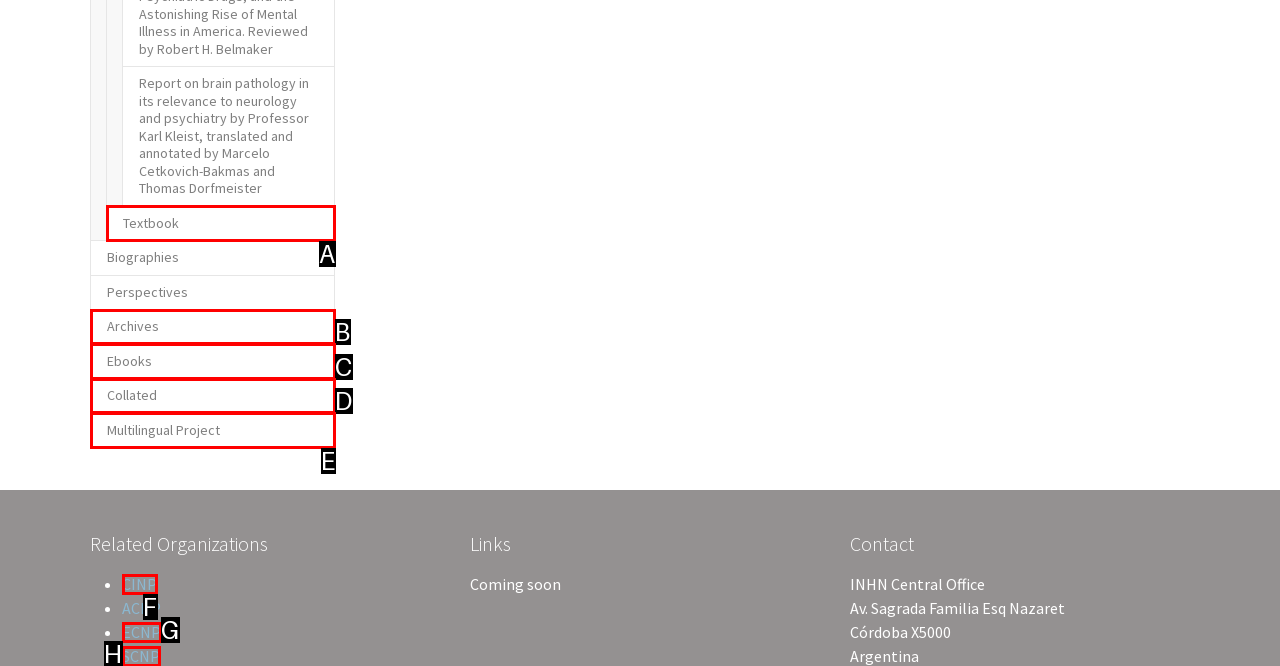Identify the correct HTML element to click for the task: Go to the Textbook page. Provide the letter of your choice.

A